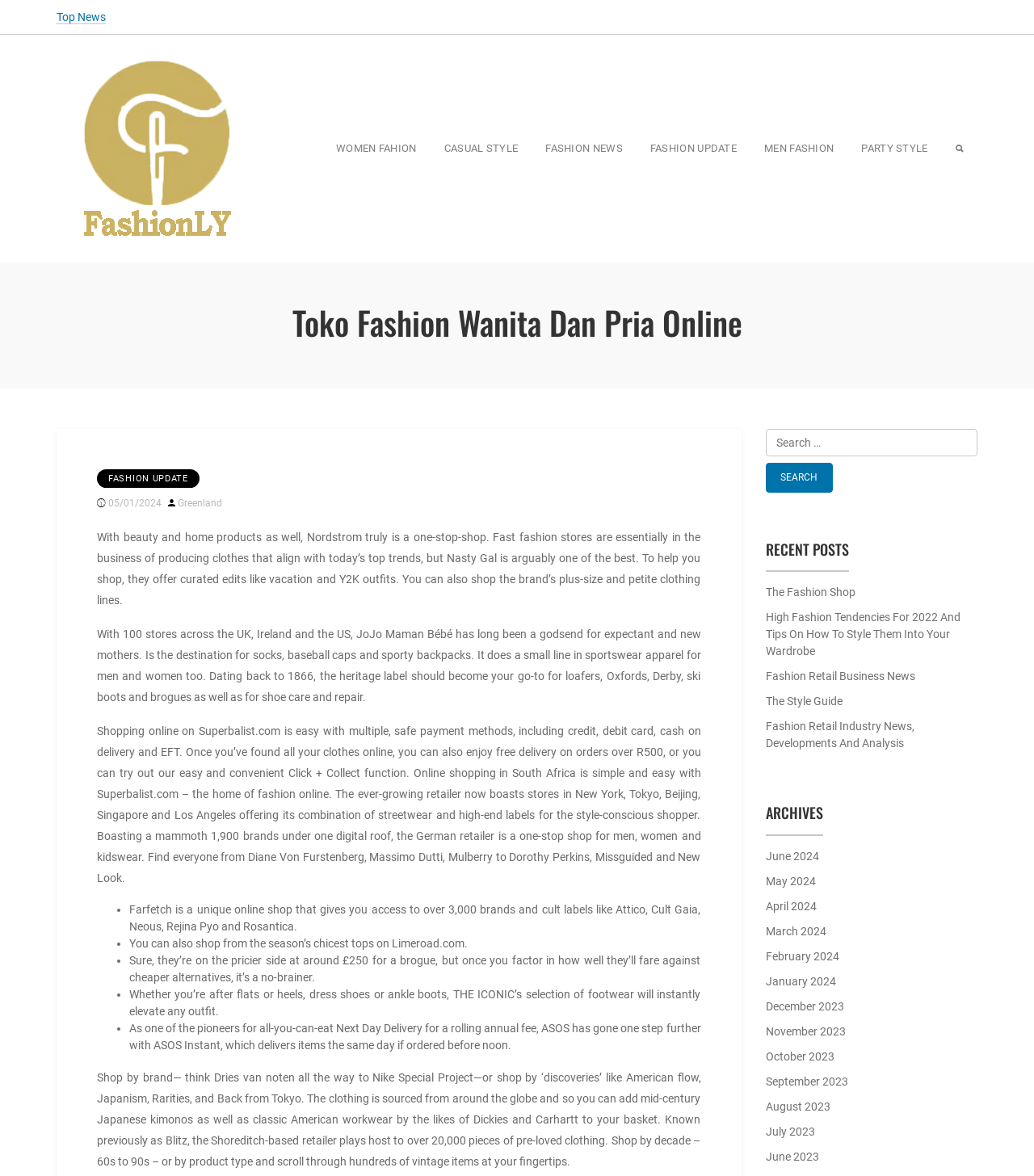What is the name of the online fashion store?
Please respond to the question with a detailed and informative answer.

The name of the online fashion store can be found in the heading element 'FASHIONLY' and also in the image element 'Fashionly' which suggests that Fashionly is the name of the online fashion store.